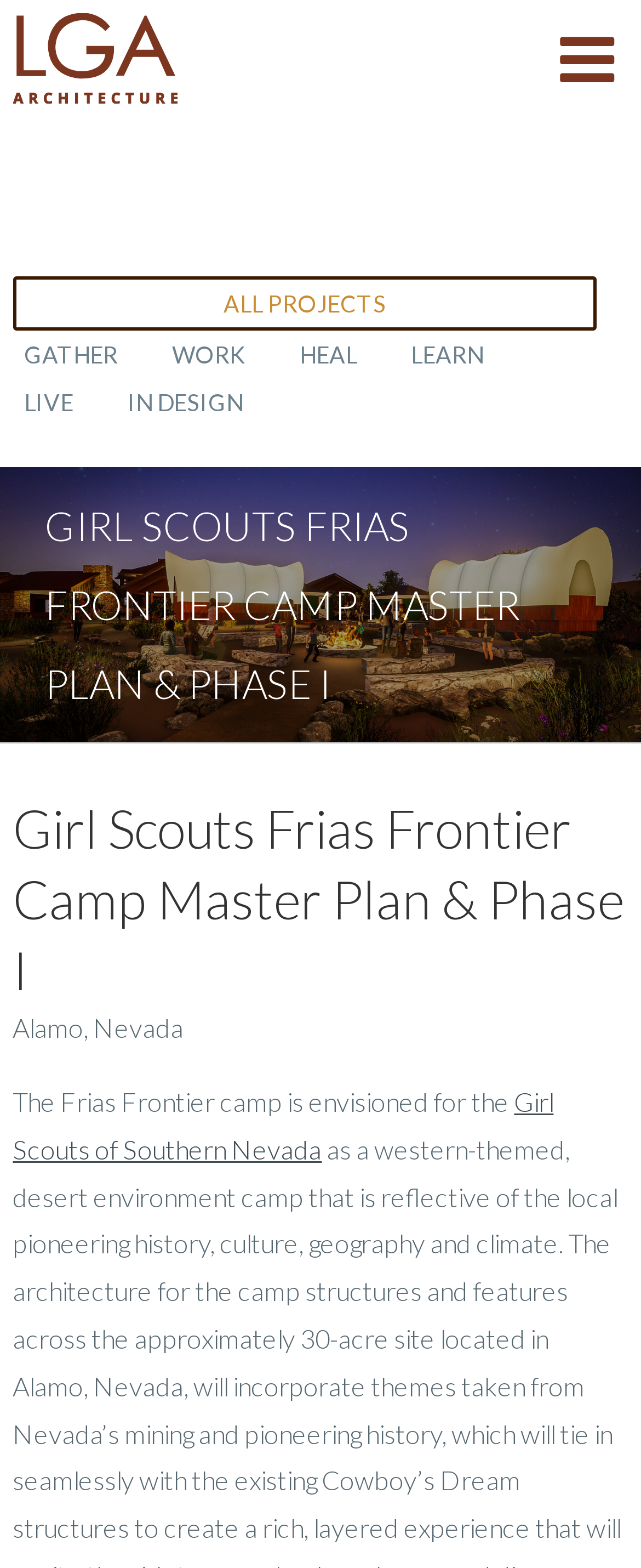What is the theme of the Frias Frontier camp?
Look at the image and answer the question using a single word or phrase.

Western-themed